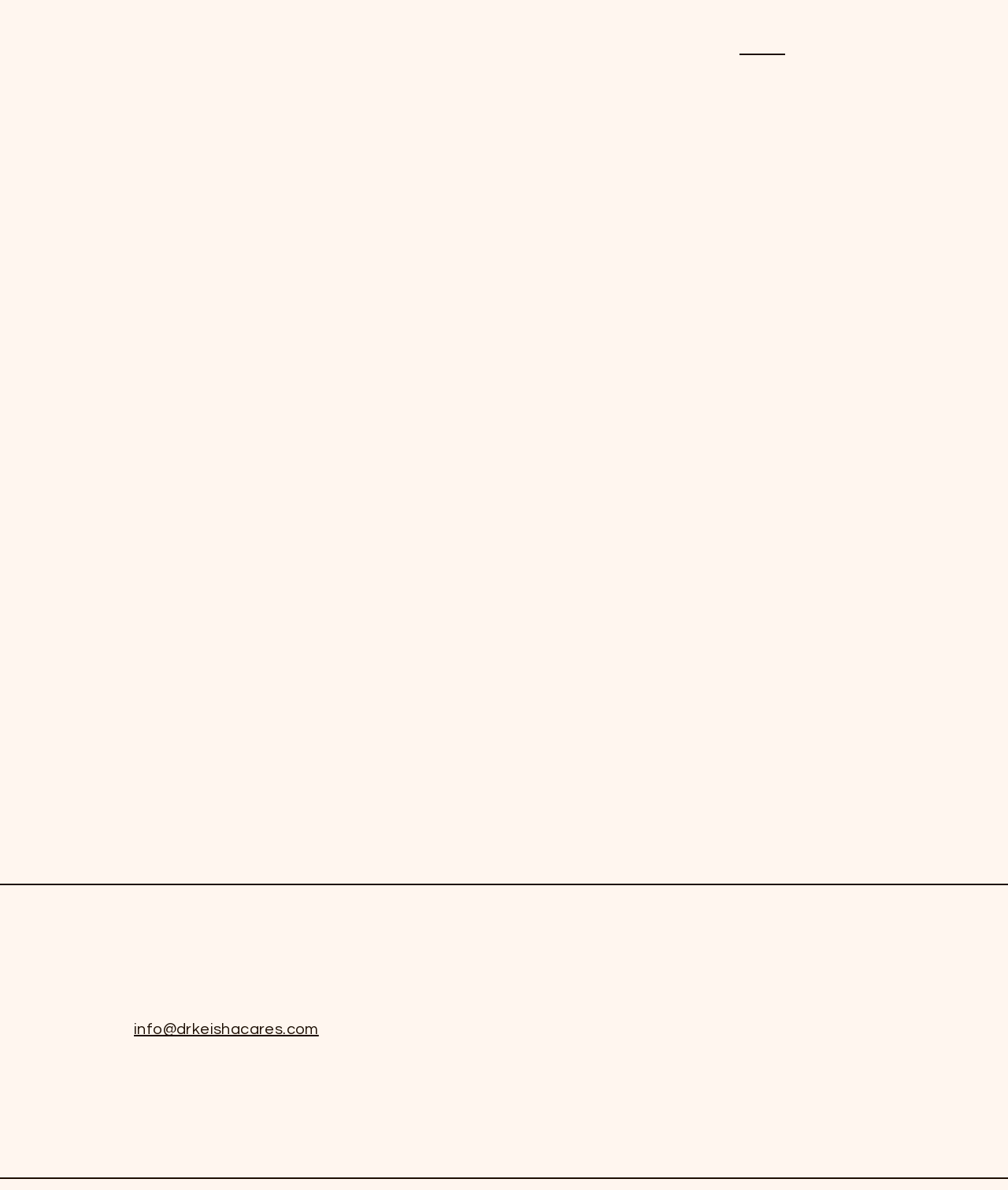Locate the UI element described by SCHEDULE A COACHING SESSION in the provided webpage screenshot. Return the bounding box coordinates in the format (top-left x, top-left y, bottom-right x, bottom-right y), ensuring all values are between 0 and 1.

[0.318, 0.249, 0.681, 0.306]